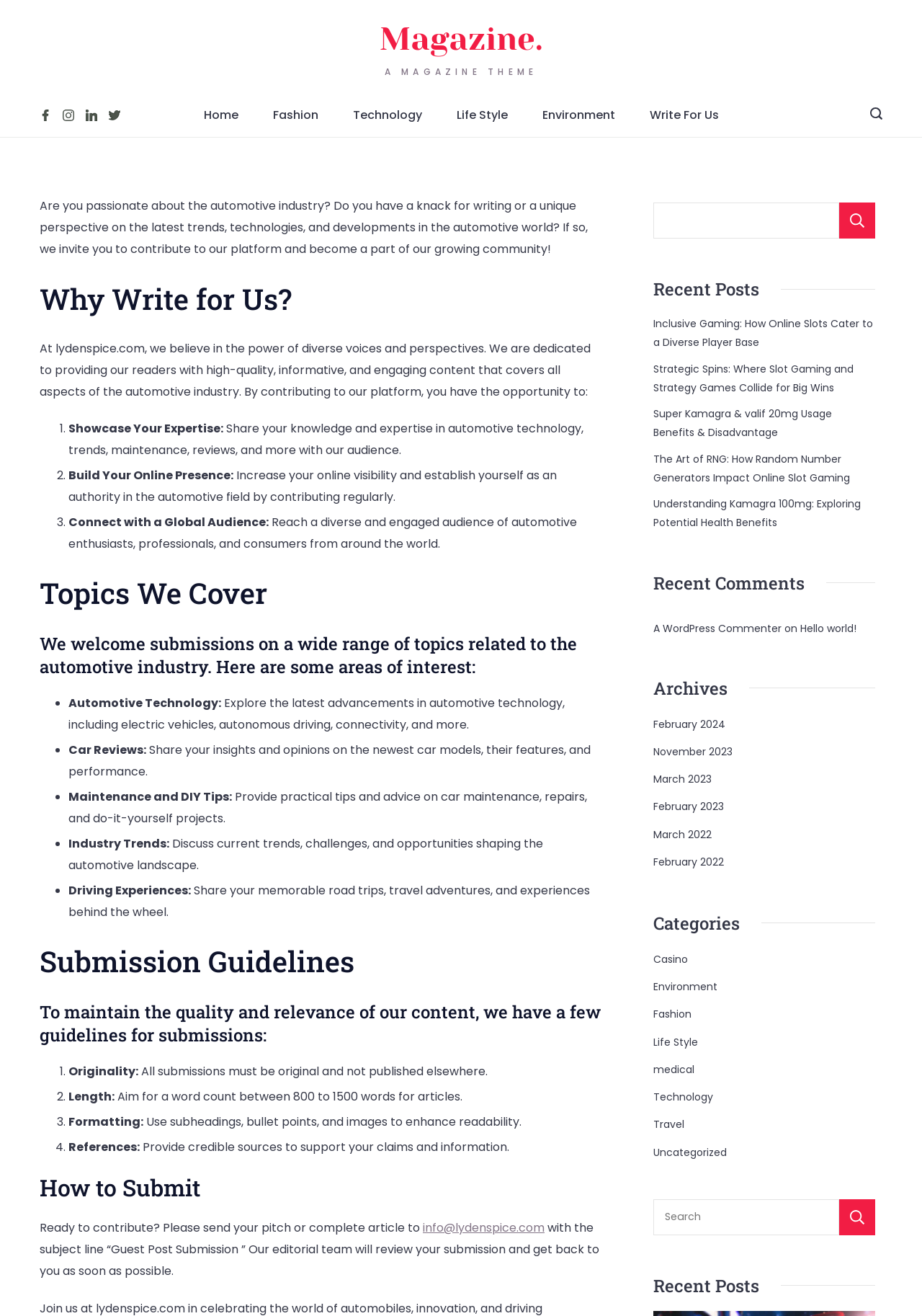Produce an elaborate caption capturing the essence of the webpage.

This webpage is about automotive guest posting and writing opportunities. At the top, there is a header section with a magazine theme title and links to social media platforms like Facebook, Instagram, LinkedIn, and Twitter. Below the header, there is a navigation menu with links to various sections, including Home, Fashion, Technology, Lifestyle, Environment, and Write For Us.

The main content area is divided into several sections. The first section introduces the concept of writing for the automotive industry and invites readers to contribute to the platform. This section includes a brief description of the benefits of writing for the website, such as showcasing expertise, building an online presence, and connecting with a global audience.

The next section outlines the topics that the website covers, including automotive technology, car reviews, maintenance and DIY tips, industry trends, and driving experiences. This section also provides a list of submission guidelines, including originality, length, formatting, and references.

Following the guidelines, there is a section on how to submit a guest post, which includes an email address to send pitches or complete articles to. The webpage also features a search bar and a section showcasing recent posts, including articles about gaming, slot machines, and health-related topics.

At the bottom of the webpage, there is a section for recent comments, which includes a comment from a user named "A WordPress Commenter." The webpage also has a footer section with no notable content.